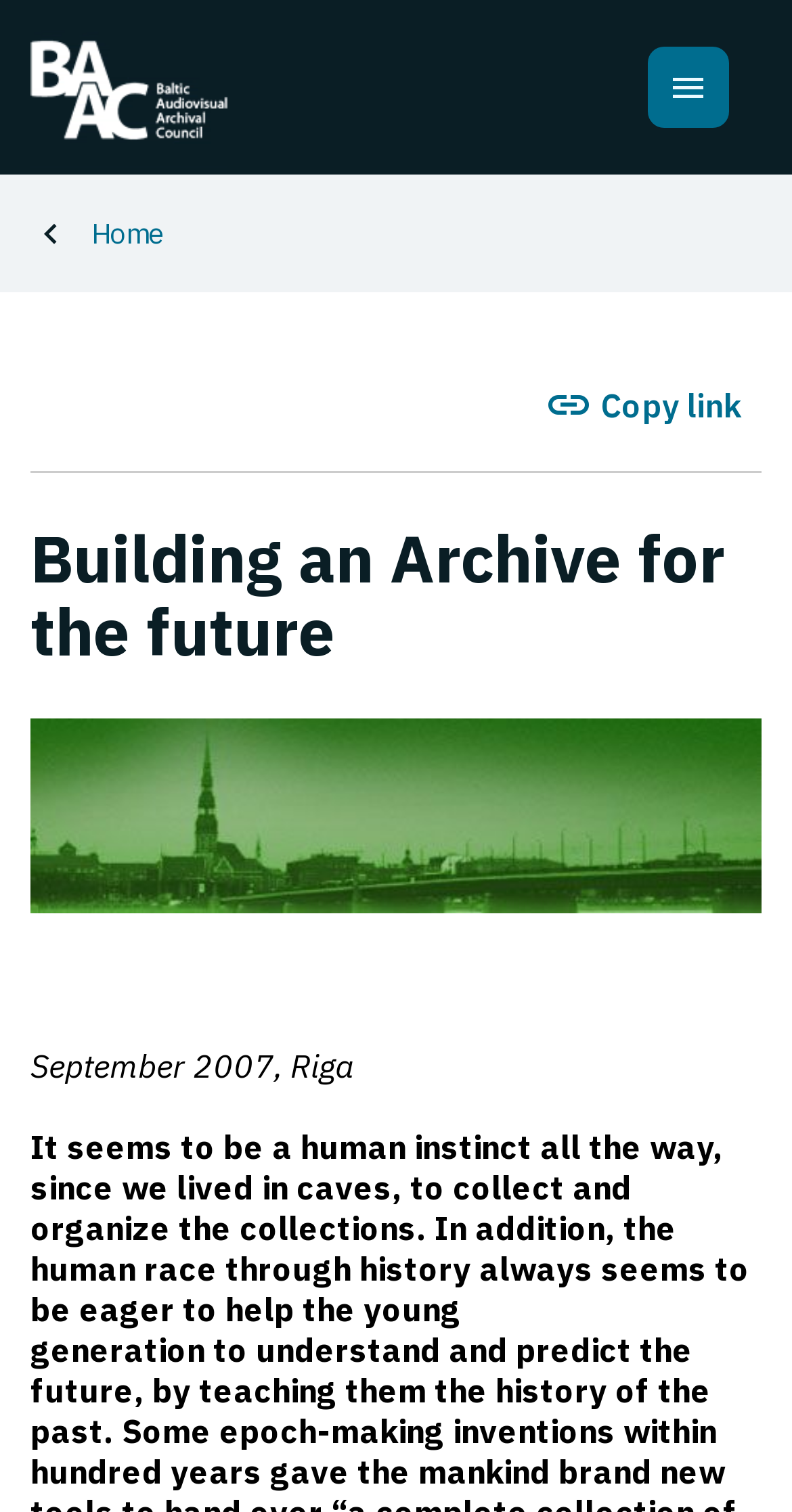Provide the bounding box coordinates of the UI element this sentence describes: "Copy link".

[0.687, 0.252, 0.936, 0.285]